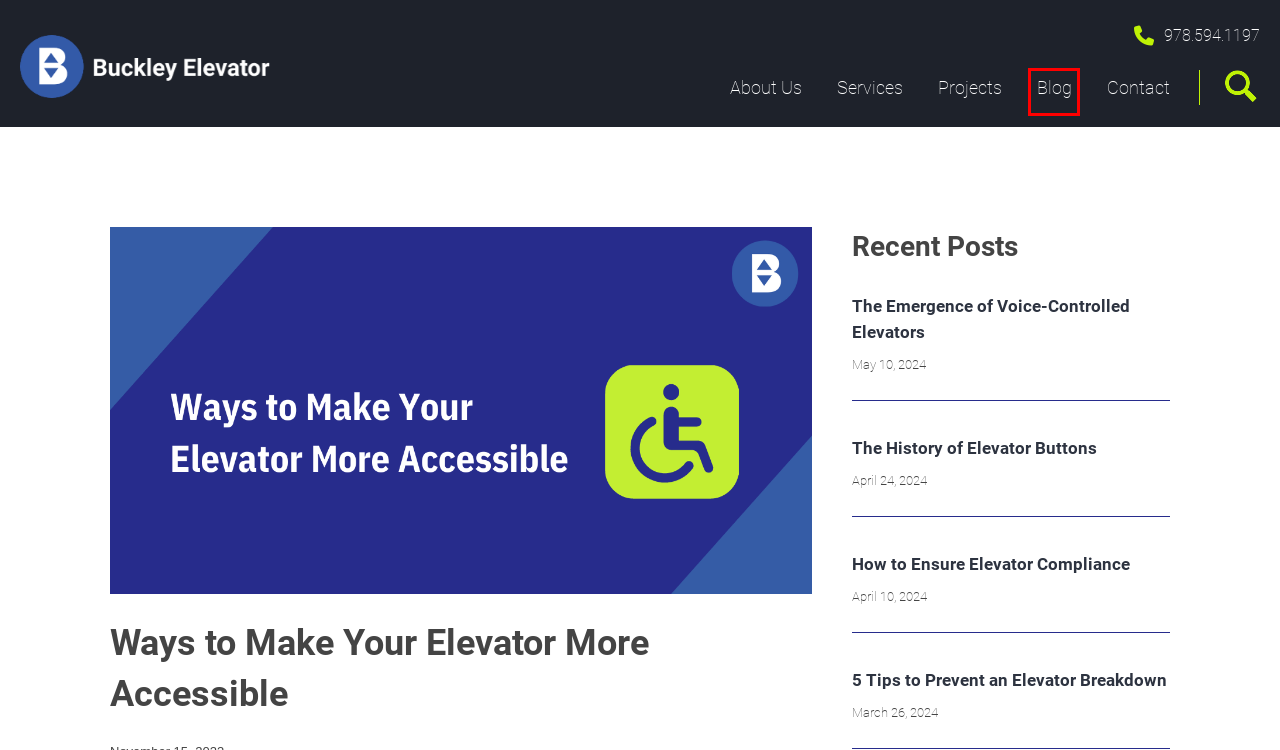After examining the screenshot of a webpage with a red bounding box, choose the most accurate webpage description that corresponds to the new page after clicking the element inside the red box. Here are the candidates:
A. Buckley Elevator Blog: Insights & Expertise on Elevators
B. Buckley Elevator | Elevator Solutions for Commercial Buildings
C. How to Ensure Elevator Compliance
D. 5 Tips to Prevent an Elevator Breakdown
E. Our Projects | Elevator Installations & Services
F. Contact Buckley Elevator | Elevator Solutions Assistance
G. Reliable & Efficient Elevator Services | Buckley Elevator
H. The Emergence of Voice-Controlled Elevators

A